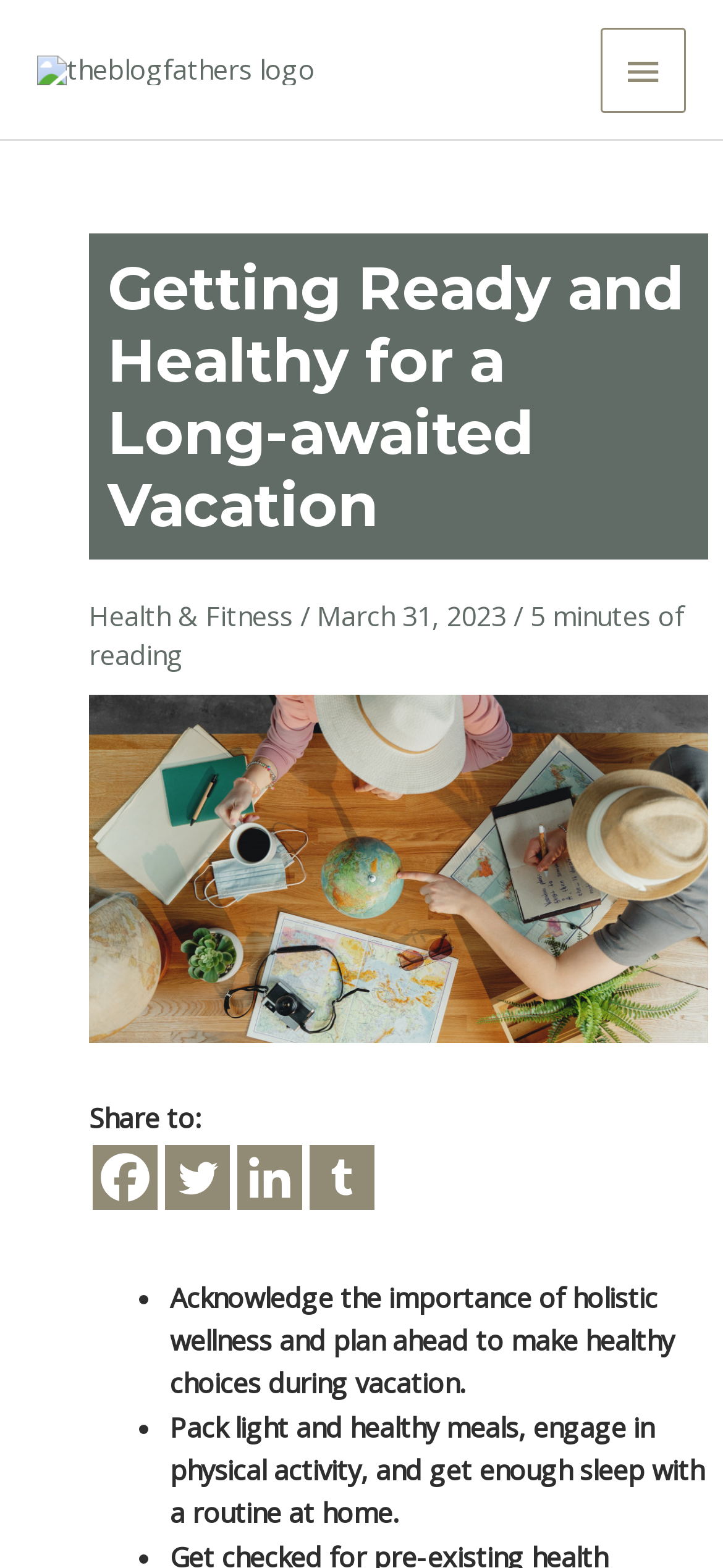What is the logo of the website?
Examine the webpage screenshot and provide an in-depth answer to the question.

The logo is located at the top left corner of the webpage, and it is an image with the text 'theblogfathers'.